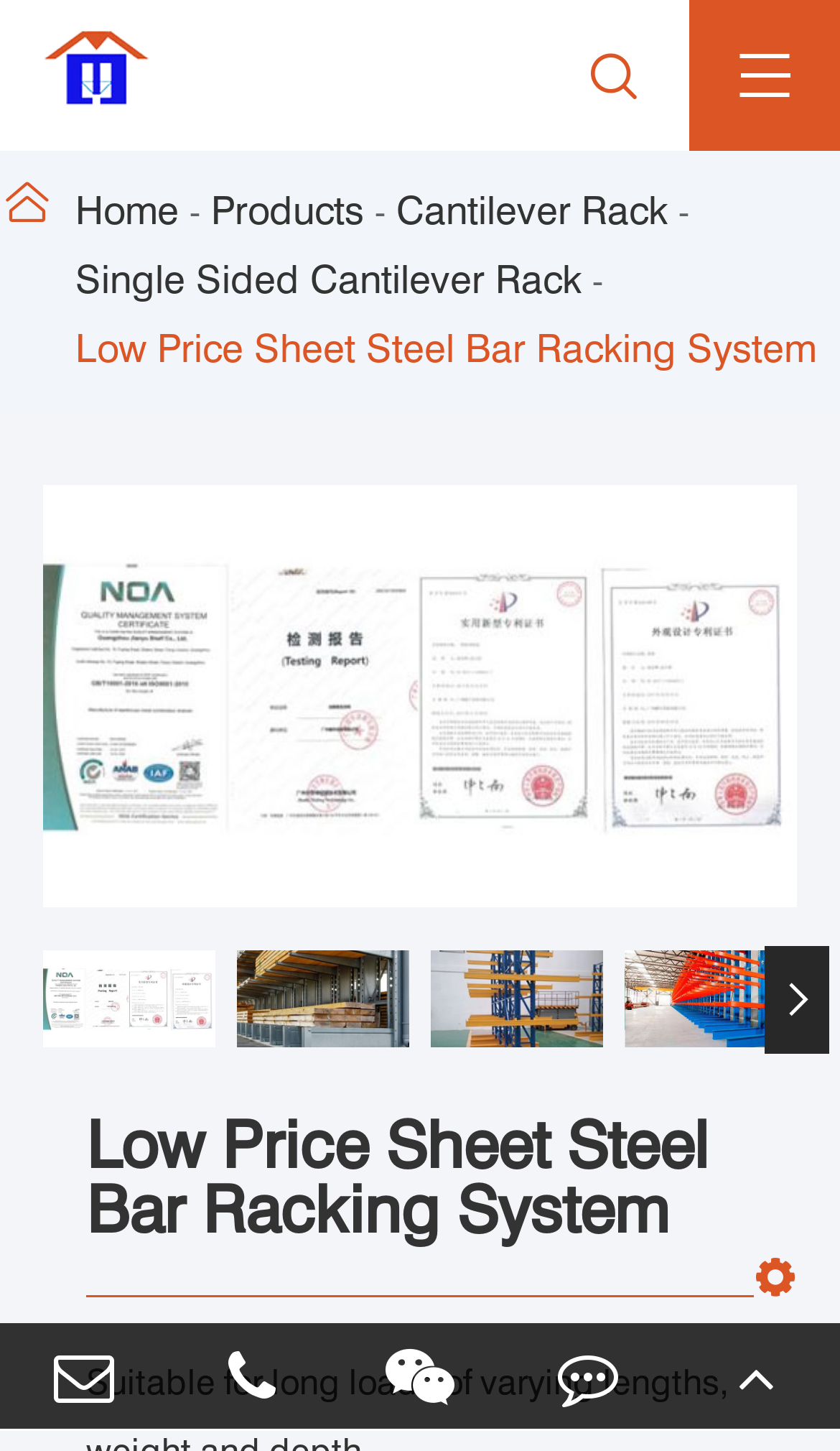Identify the bounding box coordinates for the region to click in order to carry out this instruction: "Browse the 'Single Sided Cantilever Rack' products". Provide the coordinates using four float numbers between 0 and 1, formatted as [left, top, right, bottom].

[0.09, 0.169, 0.692, 0.217]